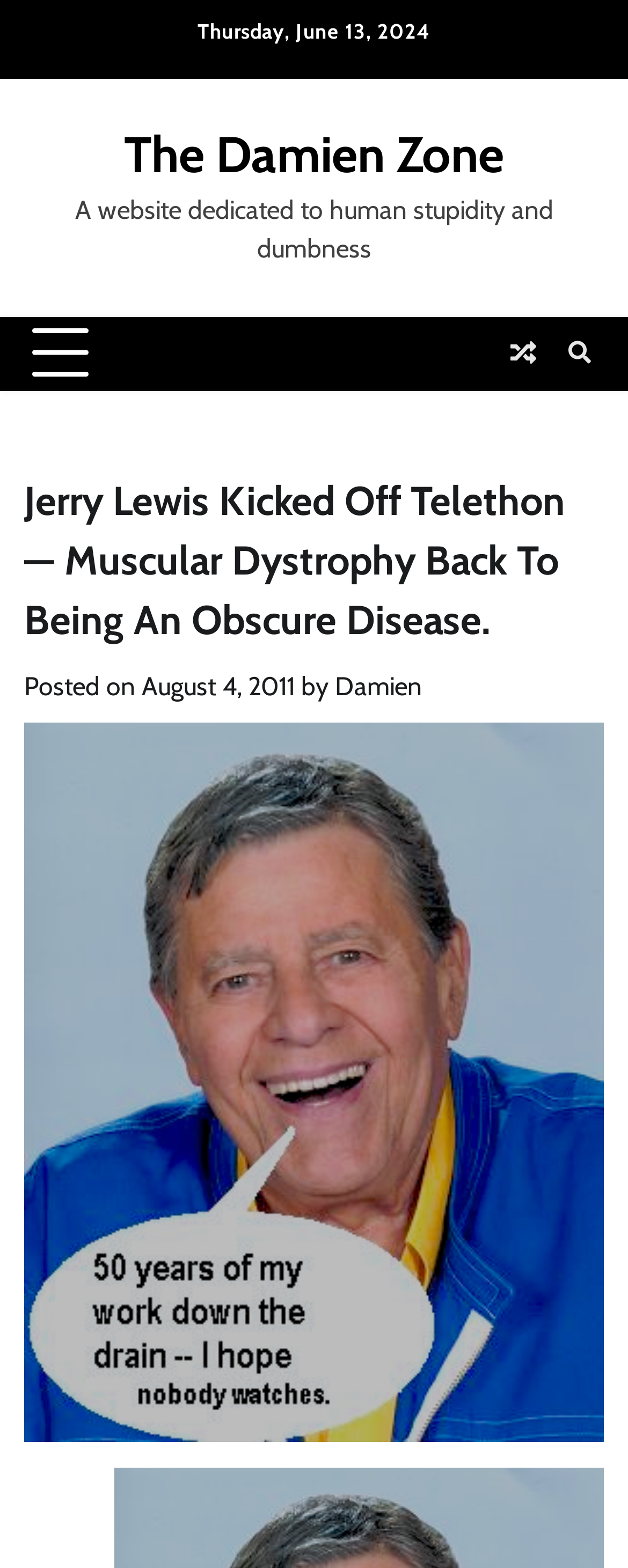Calculate the bounding box coordinates for the UI element based on the following description: "title="View Random Post"". Ensure the coordinates are four float numbers between 0 and 1, i.e., [left, top, right, bottom].

[0.795, 0.209, 0.872, 0.24]